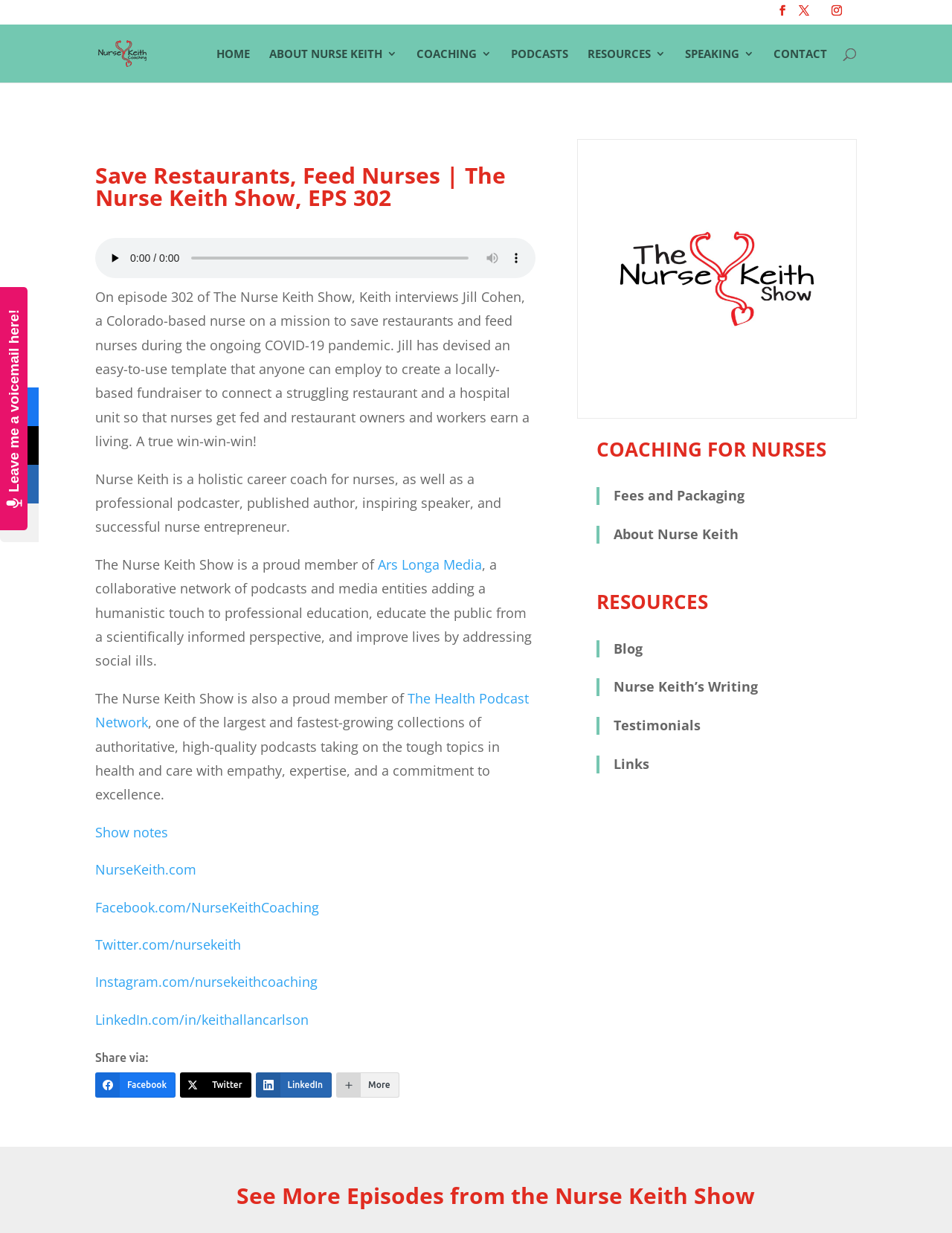Please identify the bounding box coordinates of the clickable element to fulfill the following instruction: "Go to the home page". The coordinates should be four float numbers between 0 and 1, i.e., [left, top, right, bottom].

[0.227, 0.039, 0.262, 0.067]